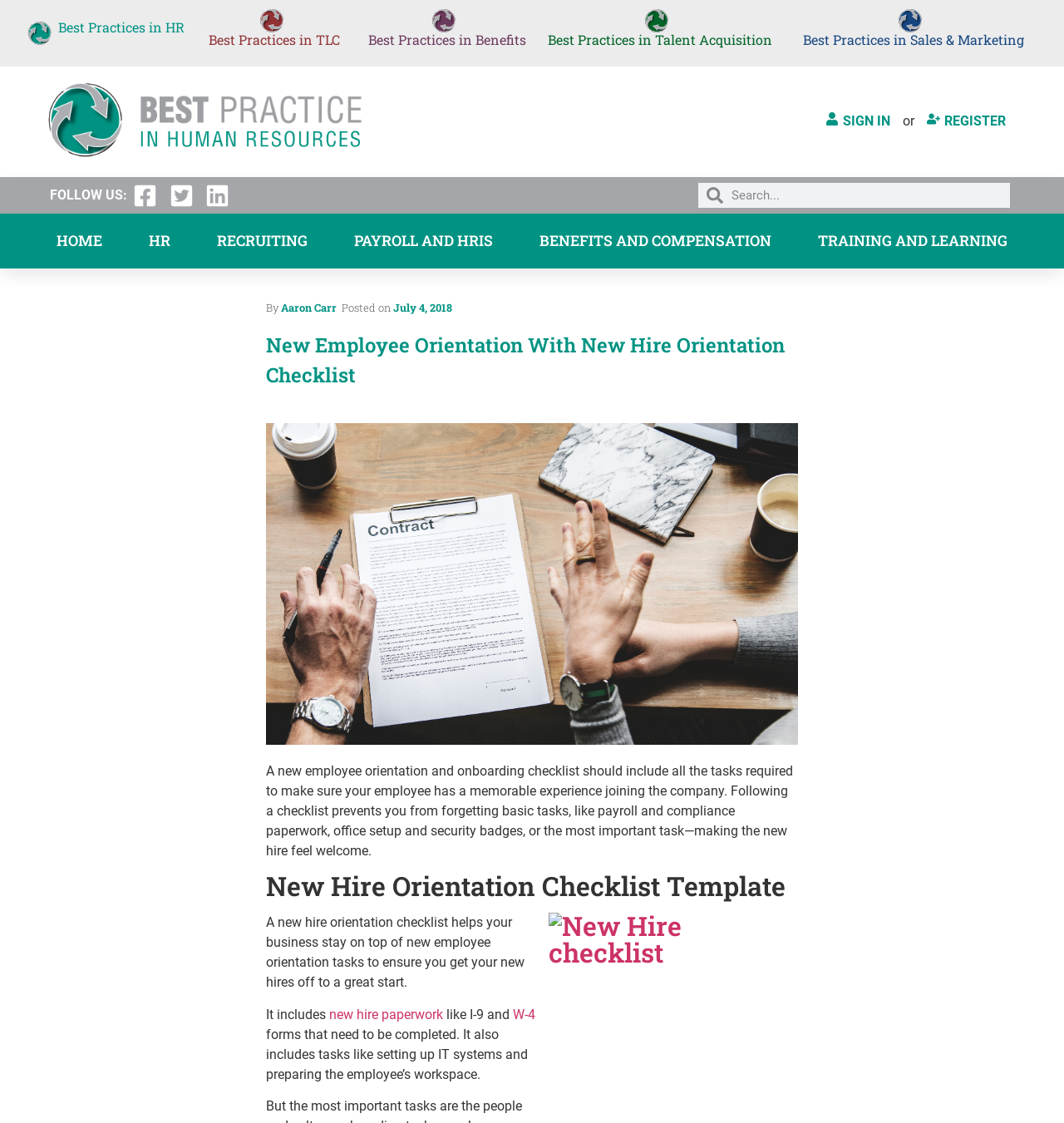Can you specify the bounding box coordinates for the region that should be clicked to fulfill this instruction: "Follow us on Facebook".

[0.12, 0.158, 0.154, 0.19]